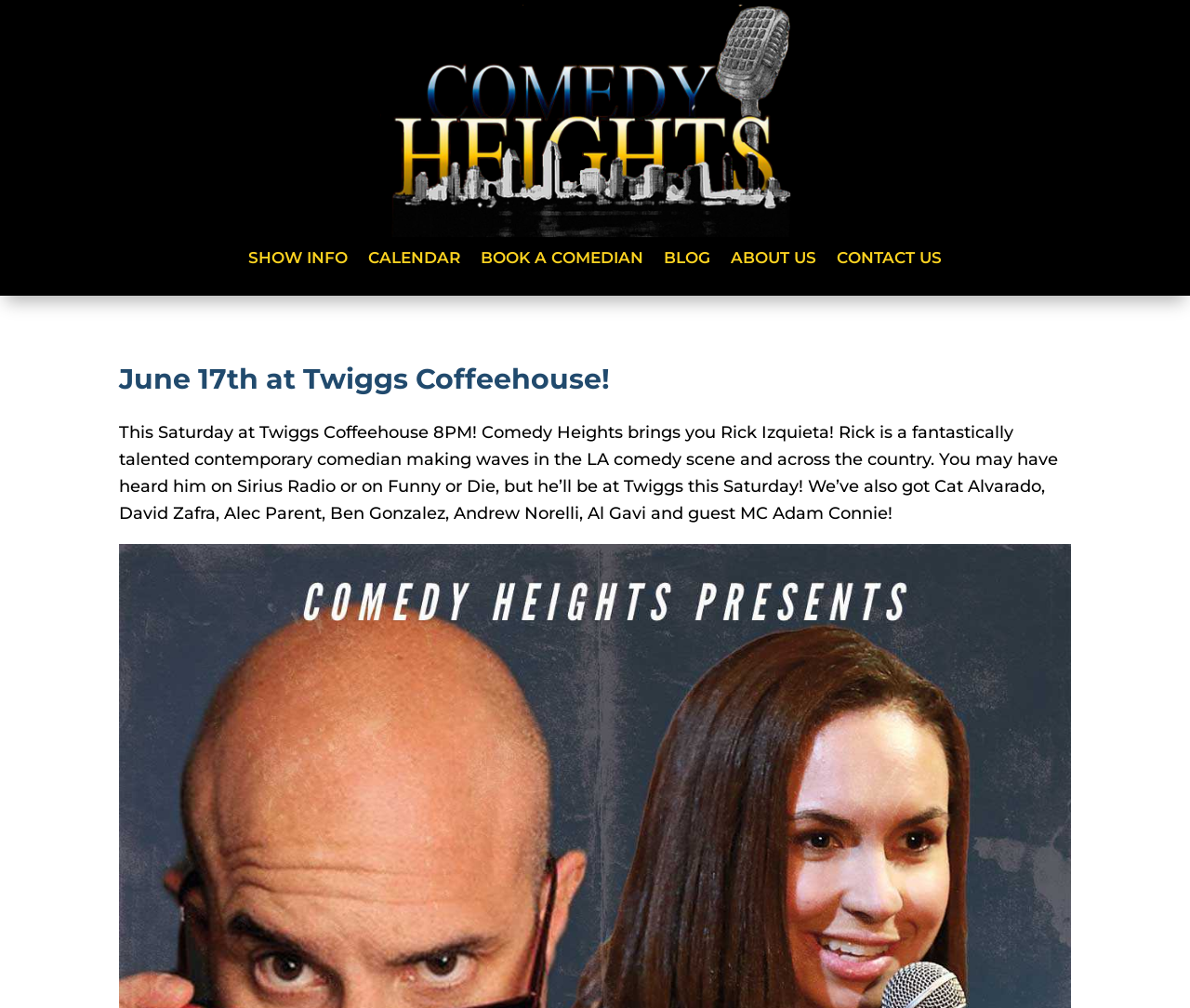What time does the comedy show start?
Look at the image and answer the question using a single word or phrase.

8PM